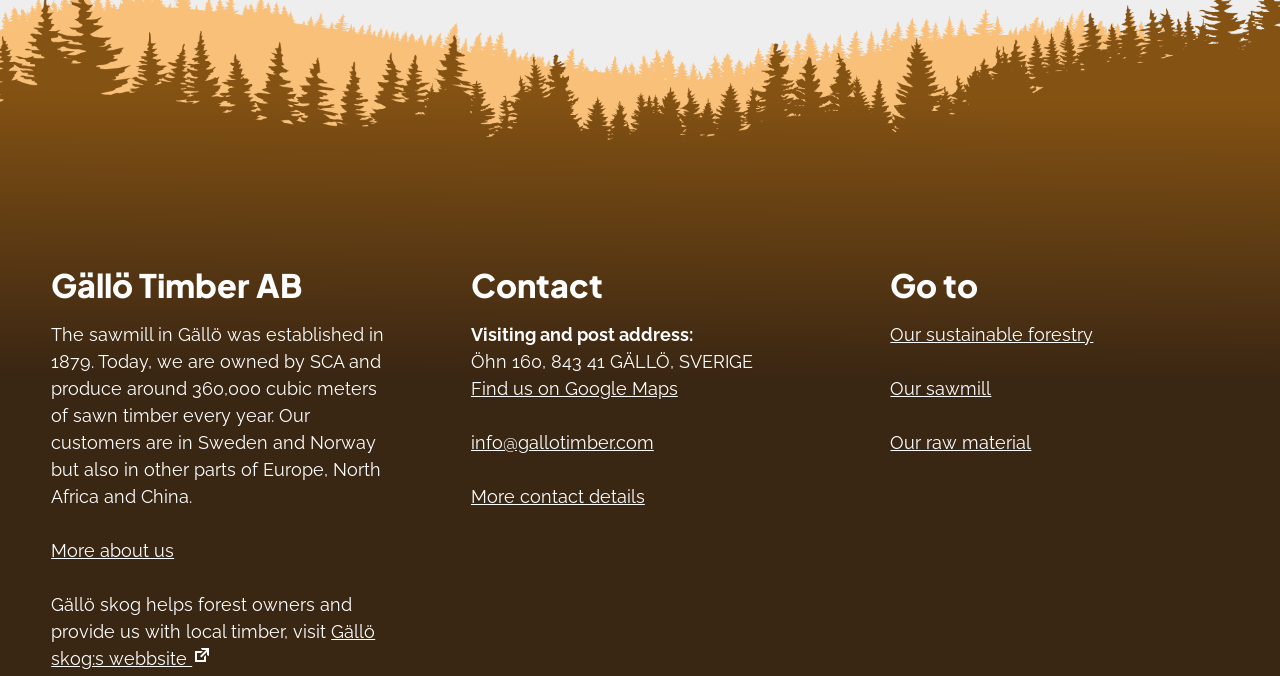Can you determine the bounding box coordinates of the area that needs to be clicked to fulfill the following instruction: "Check the blog"?

None